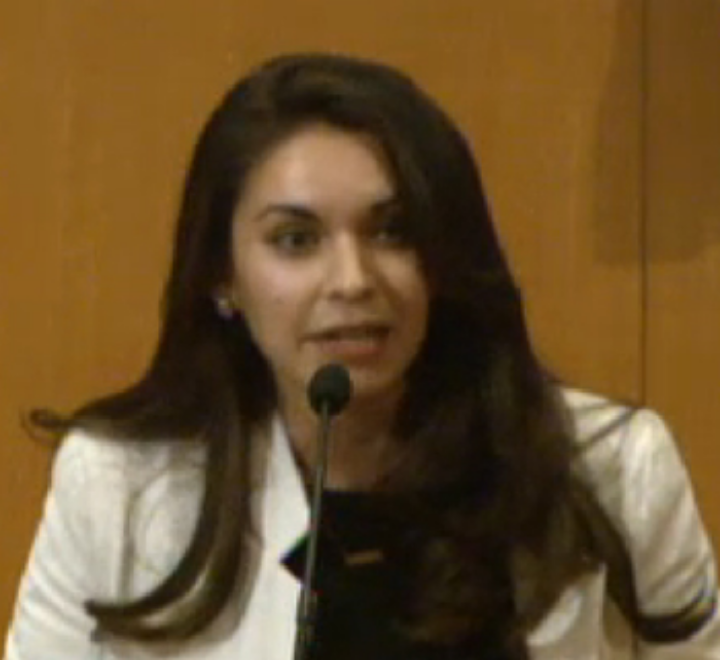When did the presentation take place?
Using the details from the image, give an elaborate explanation to answer the question.

The caption notes the date of the presentation as February 9, 2016, which provides the specific date when the image was captured.